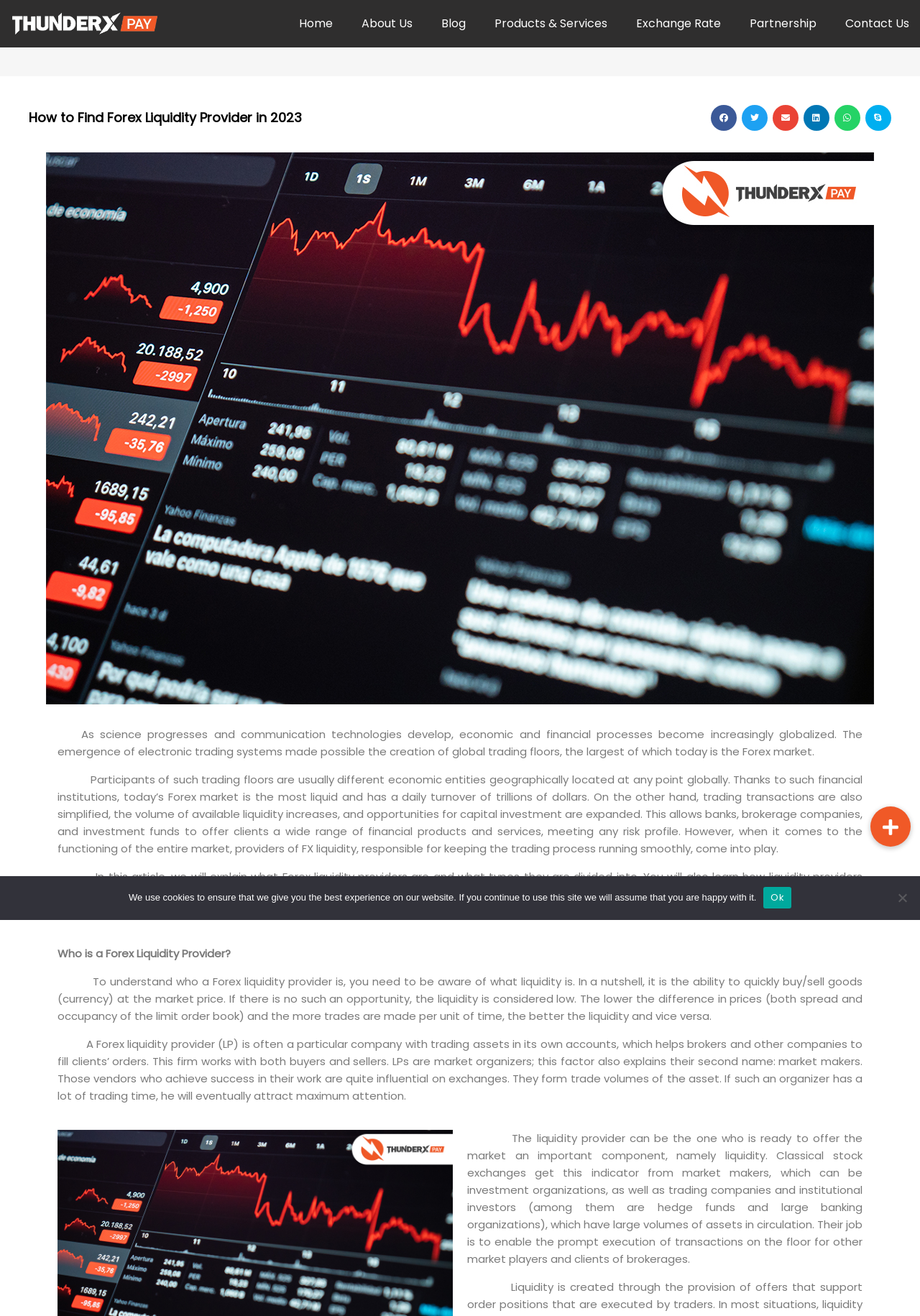Refer to the element description Blog and identify the corresponding bounding box in the screenshot. Format the coordinates as (top-left x, top-left y, bottom-right x, bottom-right y) with values in the range of 0 to 1.

[0.464, 0.005, 0.522, 0.031]